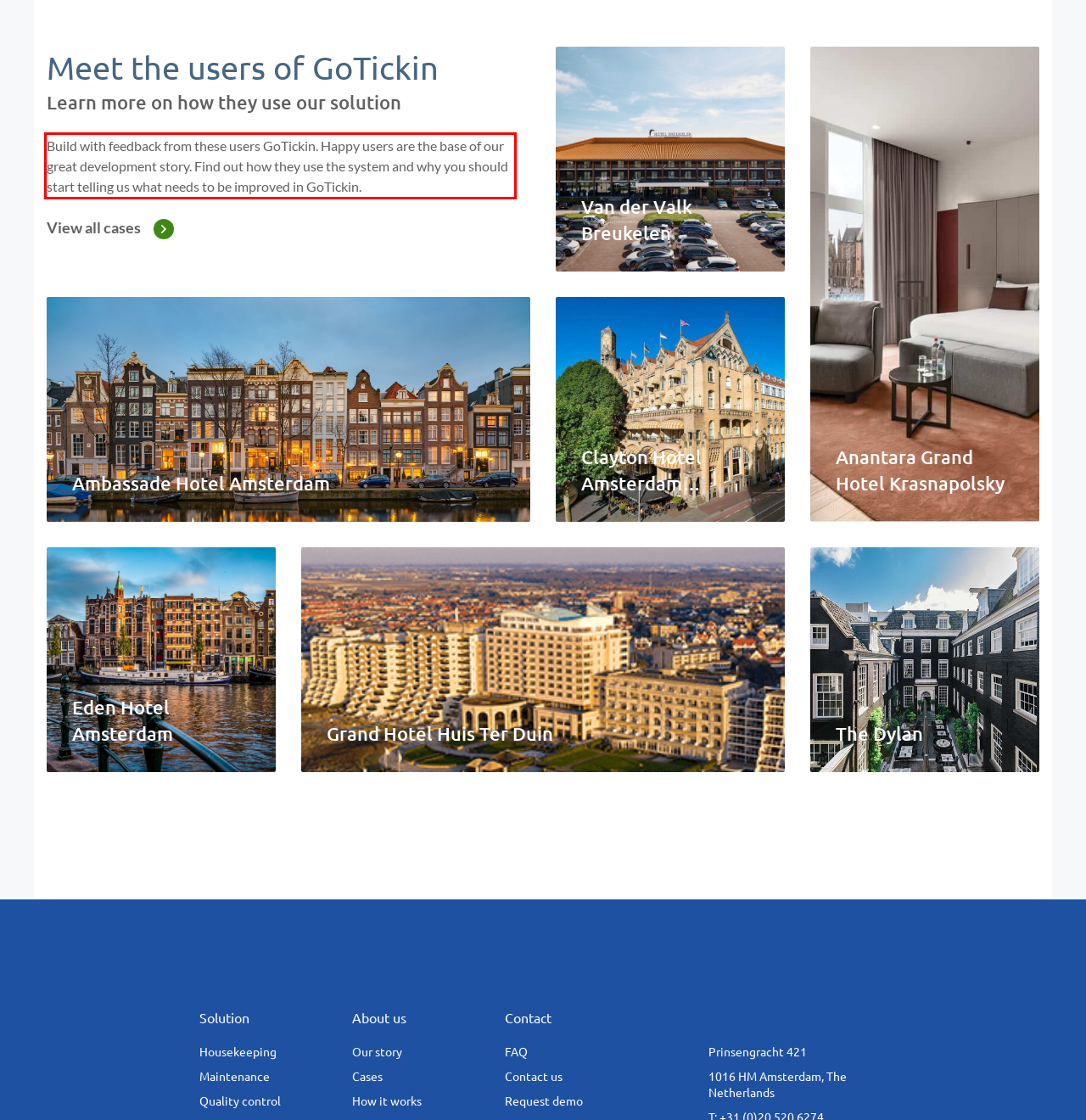Given a screenshot of a webpage, identify the red bounding box and perform OCR to recognize the text within that box.

Build with feedback from these users GoTickin. Happy users are the base of our great development story. Find out how they use the system and why you should start telling us what needs to be improved in GoTickin.